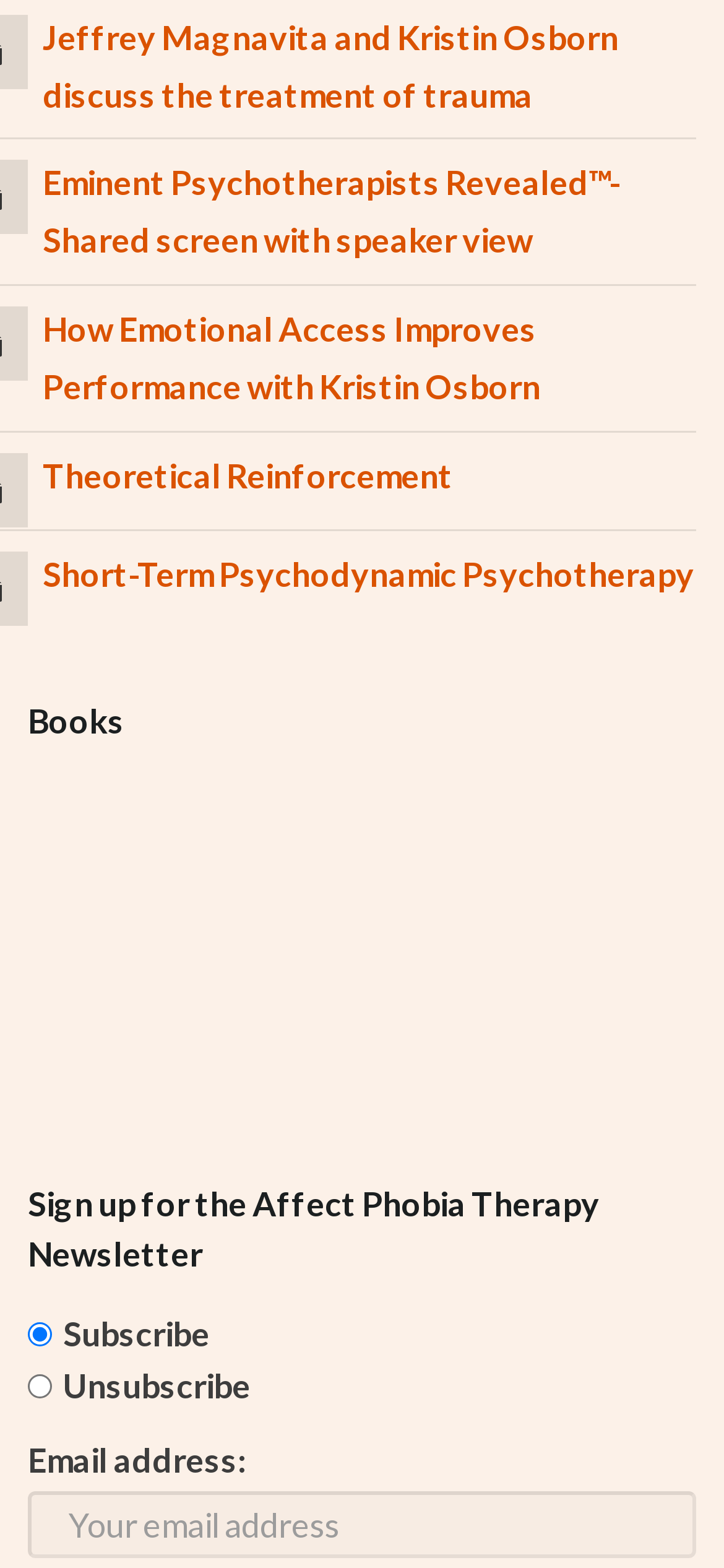Locate the bounding box coordinates of the area you need to click to fulfill this instruction: 'Enter your email address'. The coordinates must be in the form of four float numbers ranging from 0 to 1: [left, top, right, bottom].

[0.038, 0.951, 0.962, 0.994]